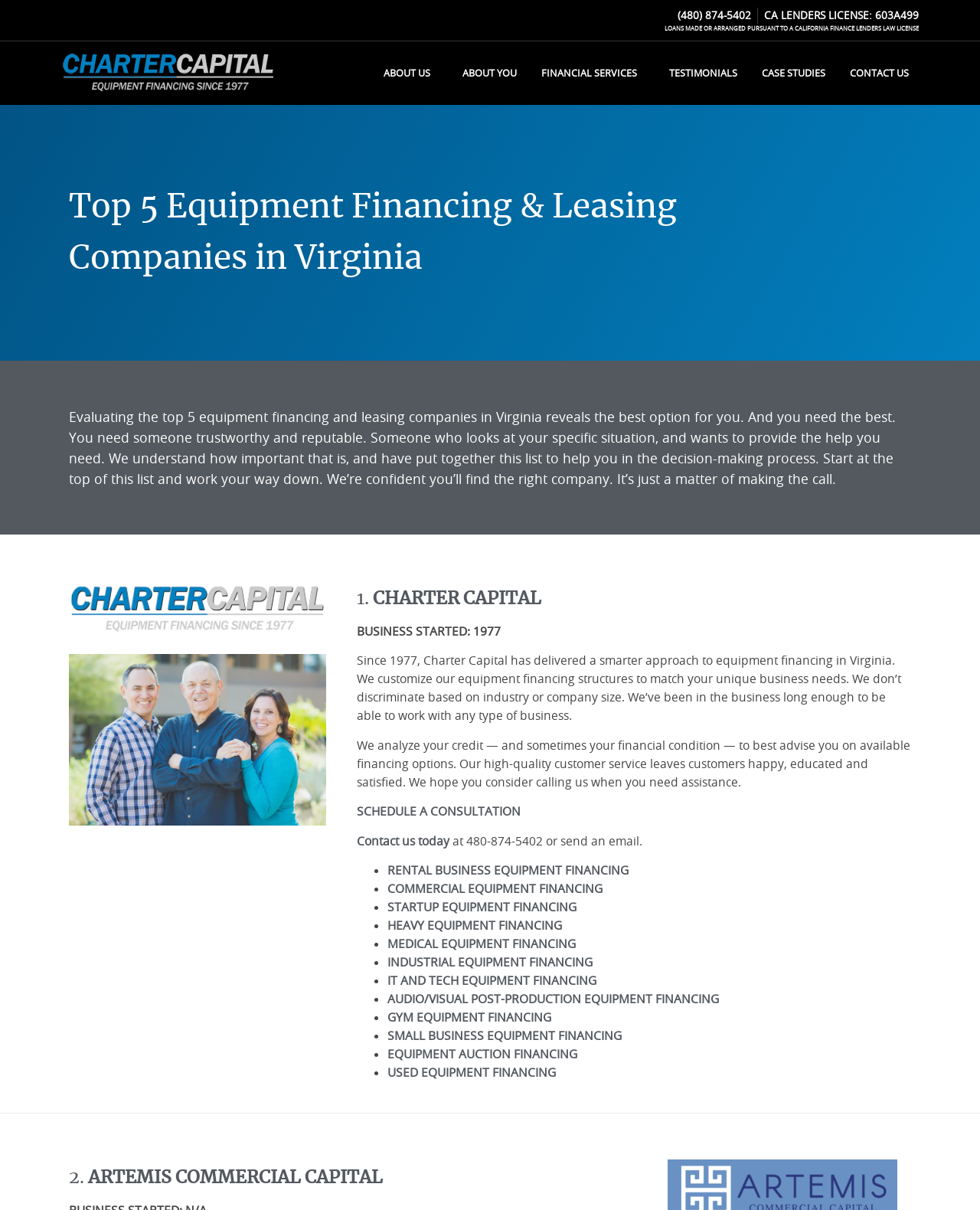Identify the bounding box coordinates for the element that needs to be clicked to fulfill this instruction: "Read testimonials". Provide the coordinates in the format of four float numbers between 0 and 1: [left, top, right, bottom].

[0.67, 0.046, 0.765, 0.075]